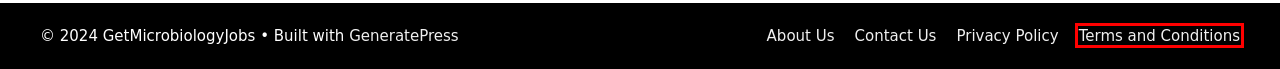You are provided with a screenshot of a webpage that has a red bounding box highlighting a UI element. Choose the most accurate webpage description that matches the new webpage after clicking the highlighted element. Here are your choices:
A. About Us – GetMicrobiologyJobs
B. Privacy Policy – GetMicrobiologyJobs
C. Sourav Pan – GetMicrobiologyJobs
D. Contact Us – GetMicrobiologyJobs
E. Uncategorized – GetMicrobiologyJobs
F. Terms and Conditions – GetMicrobiologyJobs
G. What are free casino video slot machines? – GetMicrobiologyJobs
H. Enjoy Free Casino Slot Games For Fun – GetMicrobiologyJobs

F